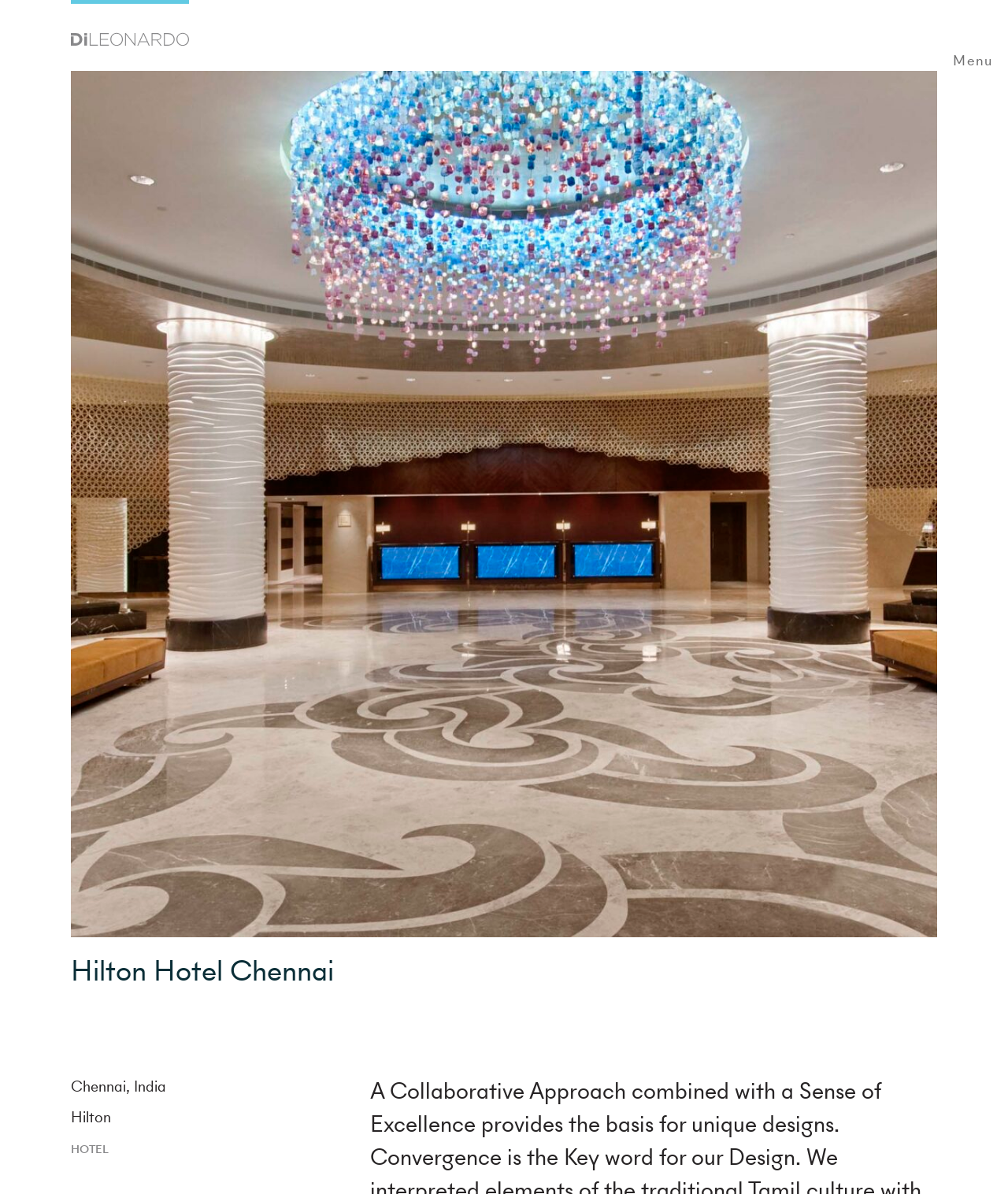What is the name of the hotel?
Answer briefly with a single word or phrase based on the image.

Hilton Hotel Chennai